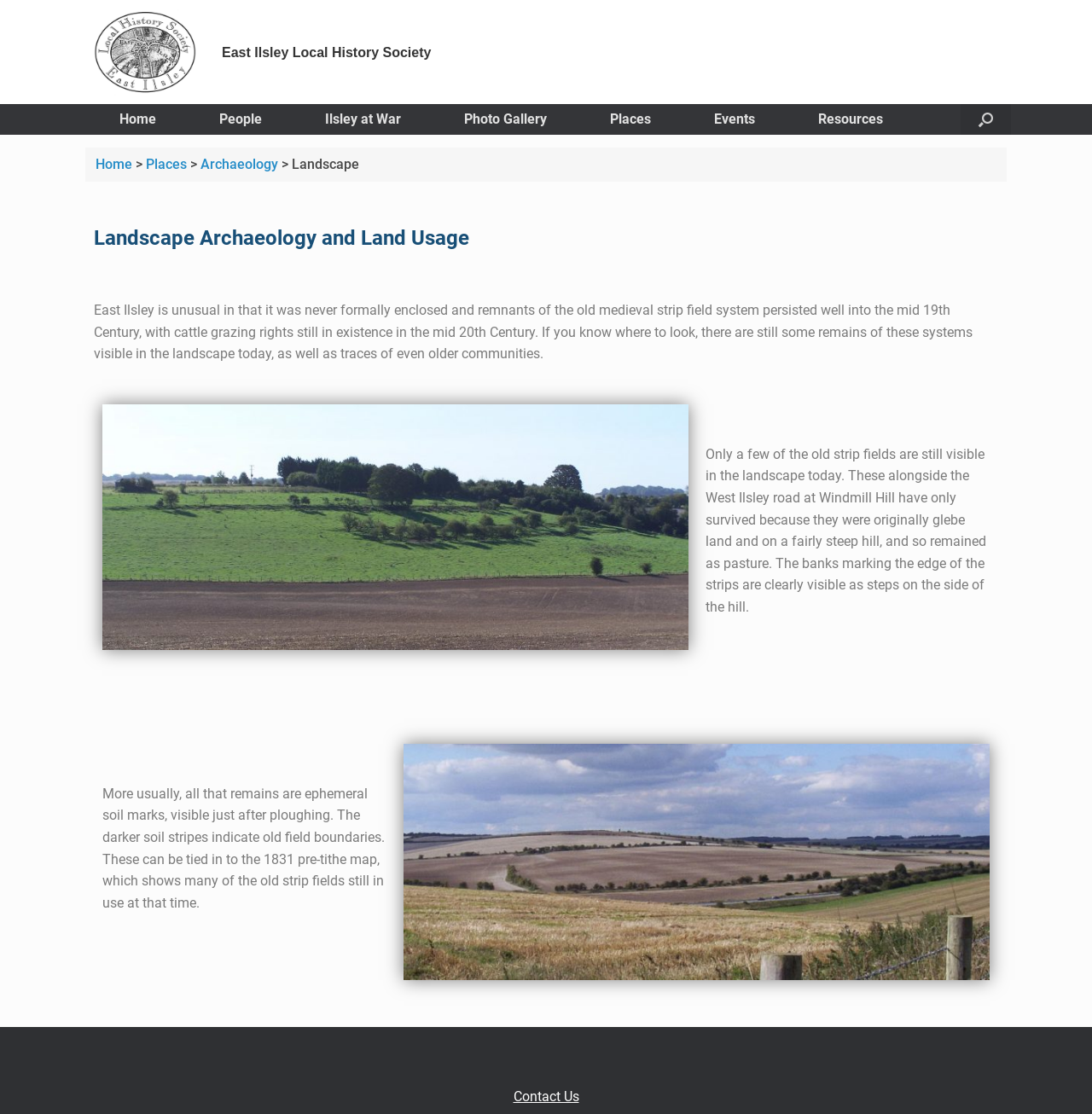Find the bounding box coordinates of the element's region that should be clicked in order to follow the given instruction: "Click the 'Products' link". The coordinates should consist of four float numbers between 0 and 1, i.e., [left, top, right, bottom].

None